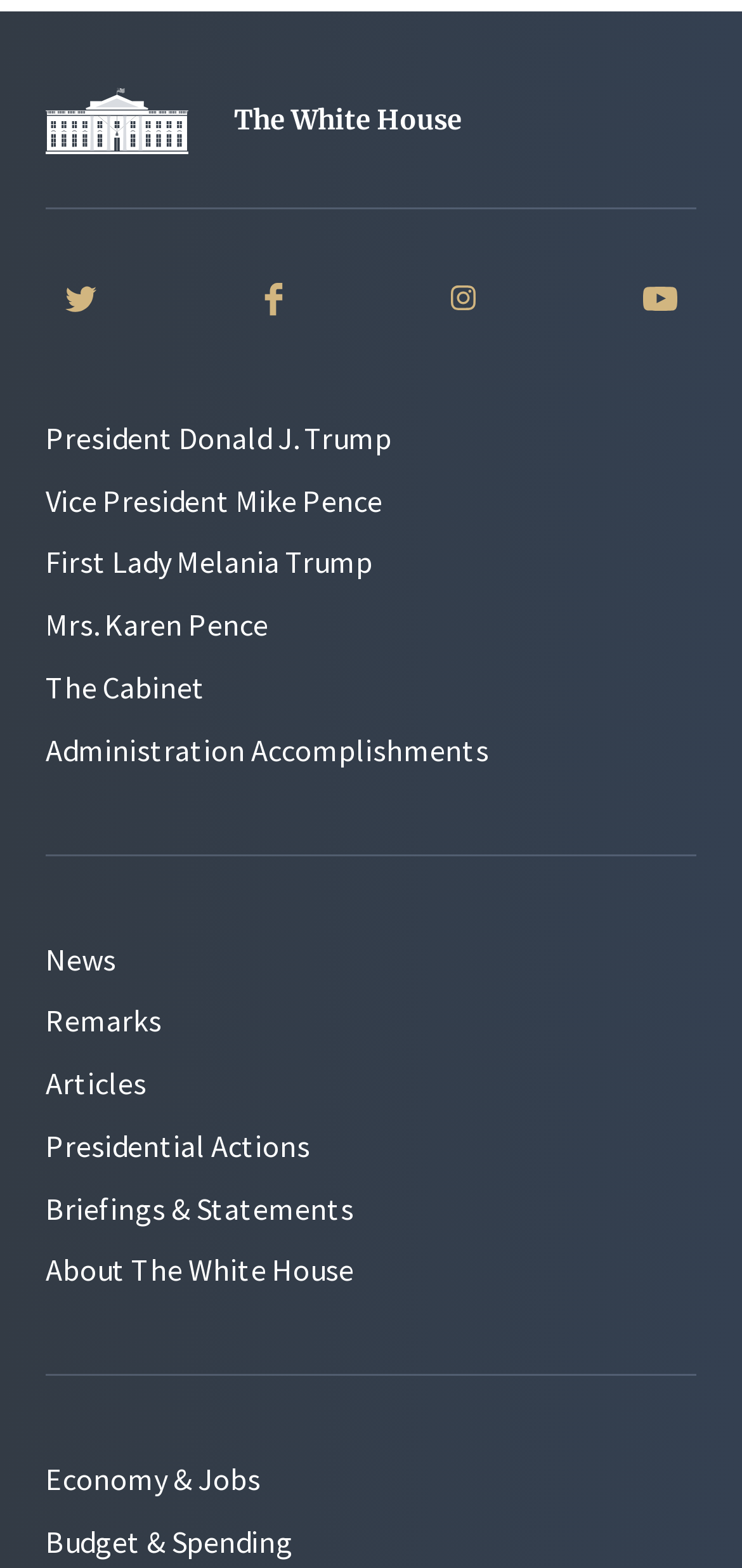Identify the bounding box coordinates necessary to click and complete the given instruction: "view the Special Educational Needs & Disability Policy".

None